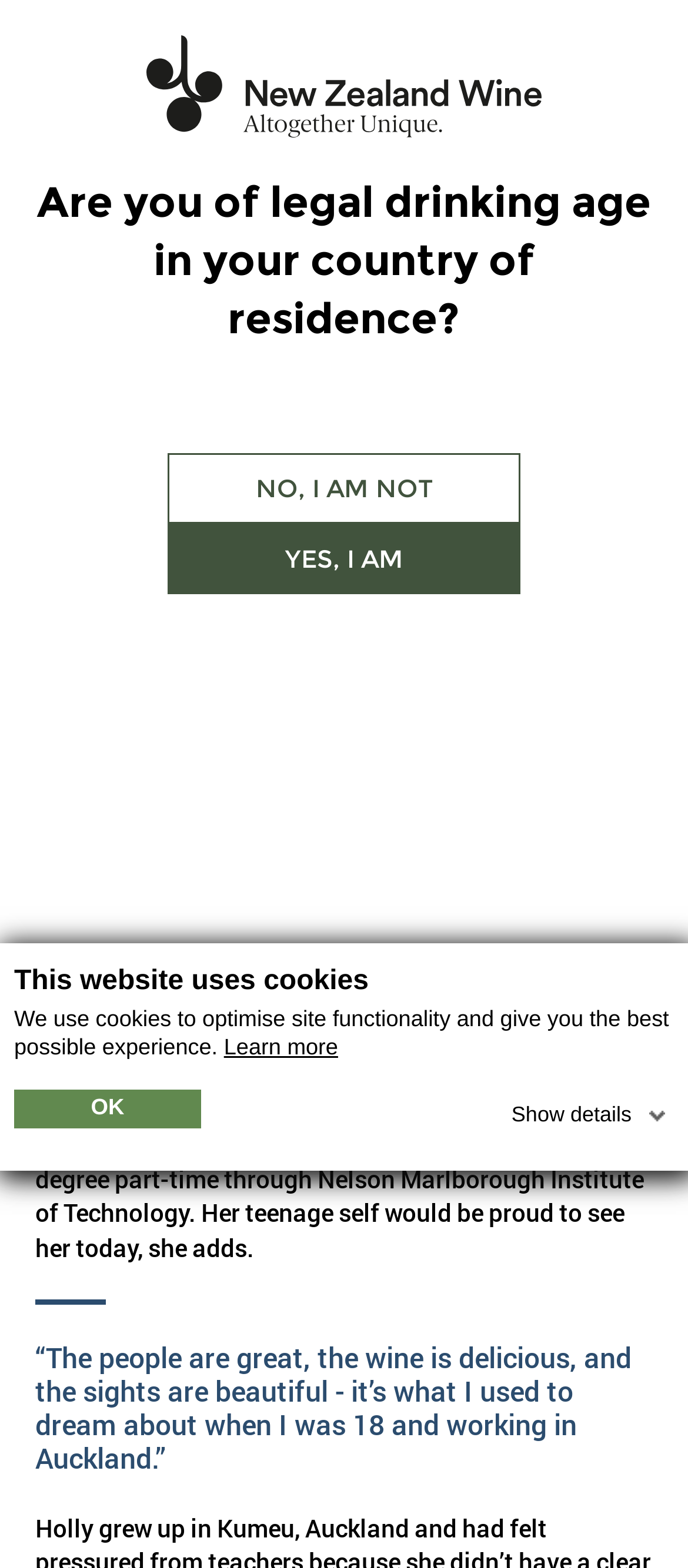Determine the bounding box coordinates of the clickable region to execute the instruction: "Click the 'New Zealand Wine Logo' link". The coordinates should be four float numbers between 0 and 1, denoted as [left, top, right, bottom].

[0.051, 0.013, 0.513, 0.065]